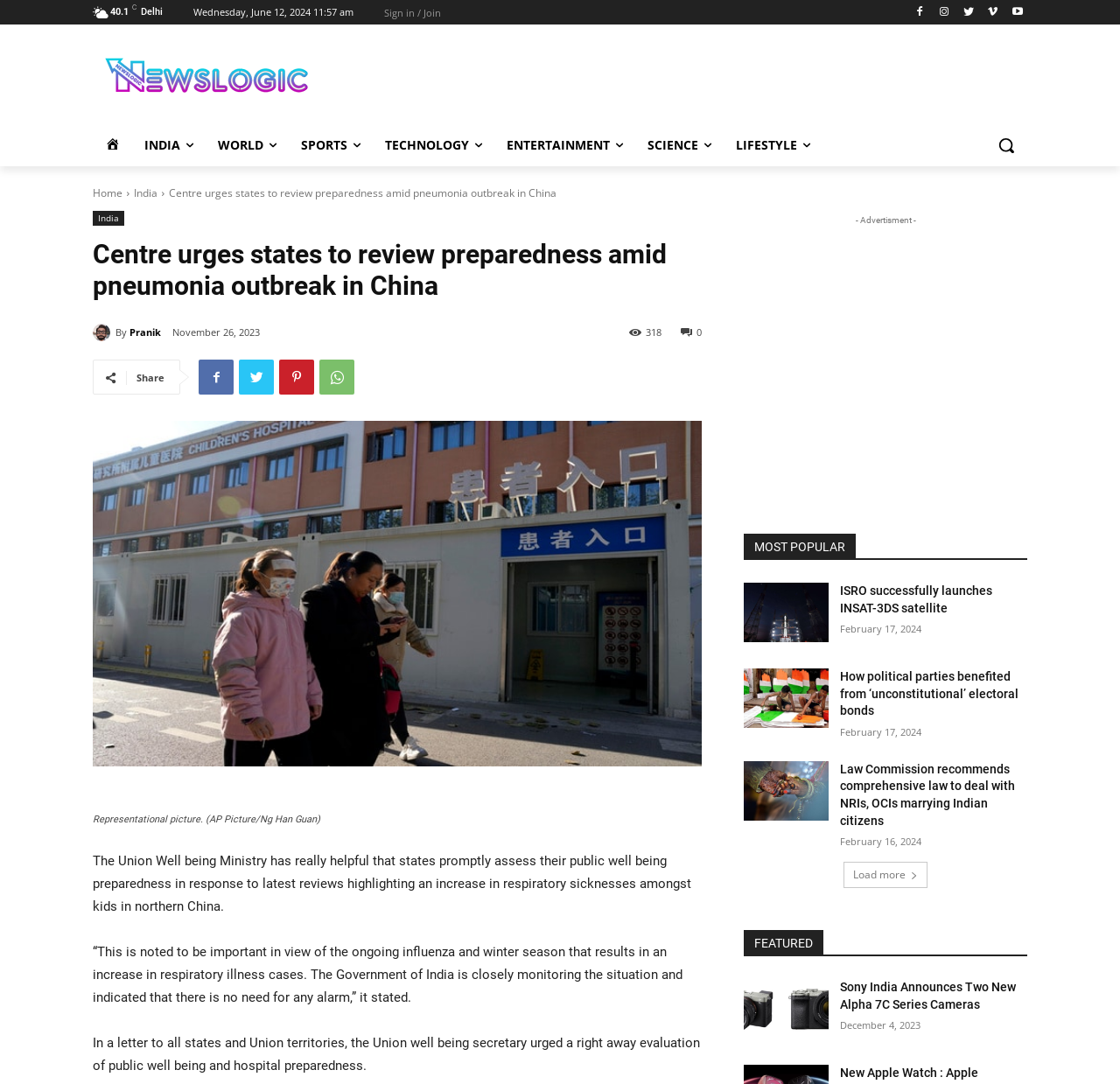Please determine the bounding box coordinates for the UI element described here. Use the format (top-left x, top-left y, bottom-right x, bottom-right y) with values bounded between 0 and 1: Sign in / Join

[0.343, 0.007, 0.394, 0.016]